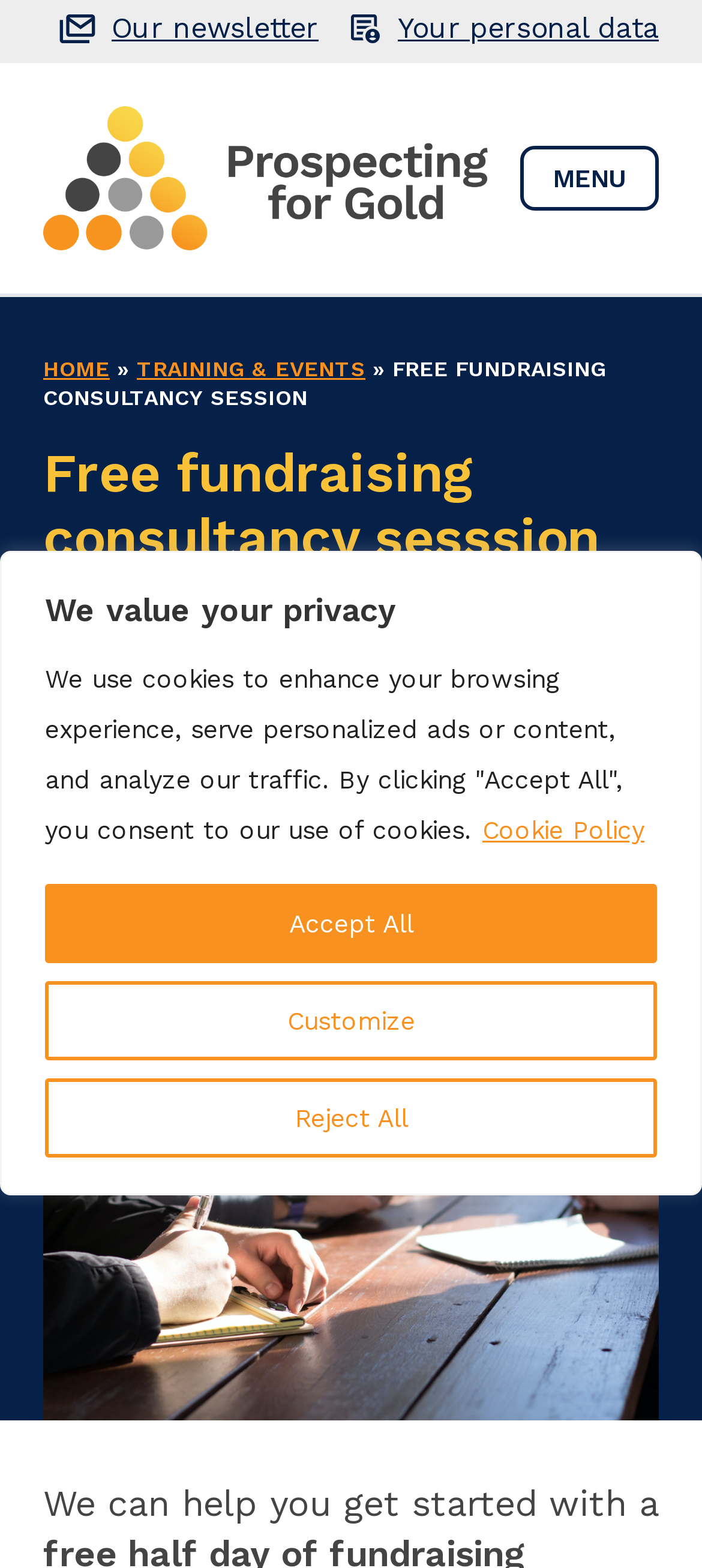Please indicate the bounding box coordinates for the clickable area to complete the following task: "Click the link to Prospecting for Gold". The coordinates should be specified as four float numbers between 0 and 1, i.e., [left, top, right, bottom].

[0.062, 0.068, 0.694, 0.16]